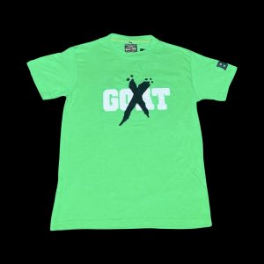What is the primary material characteristic of the T-shirt's fabric?
Based on the image, provide a one-word or brief-phrase response.

Lightweight